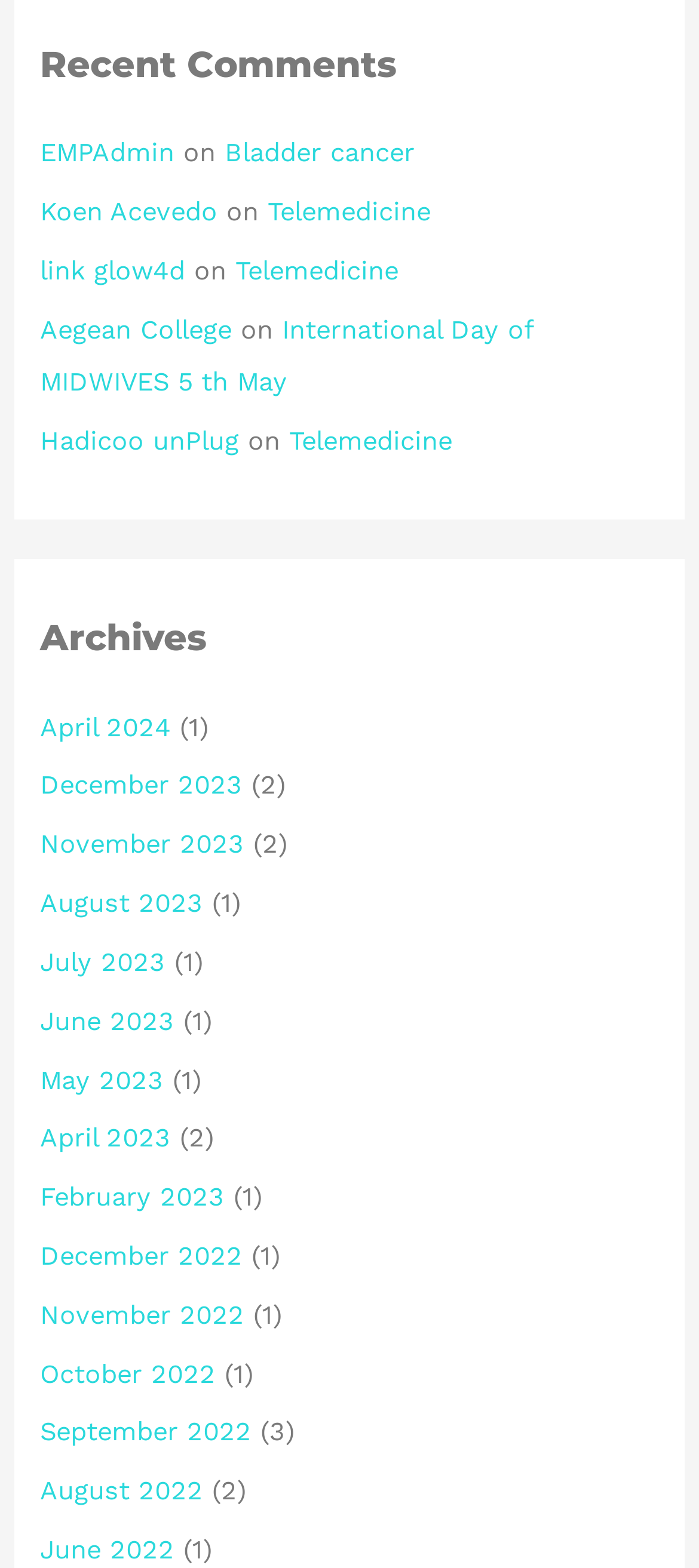Locate the bounding box coordinates of the clickable element to fulfill the following instruction: "View recent comments from EMPAdmin". Provide the coordinates as four float numbers between 0 and 1 in the format [left, top, right, bottom].

[0.058, 0.087, 0.25, 0.108]